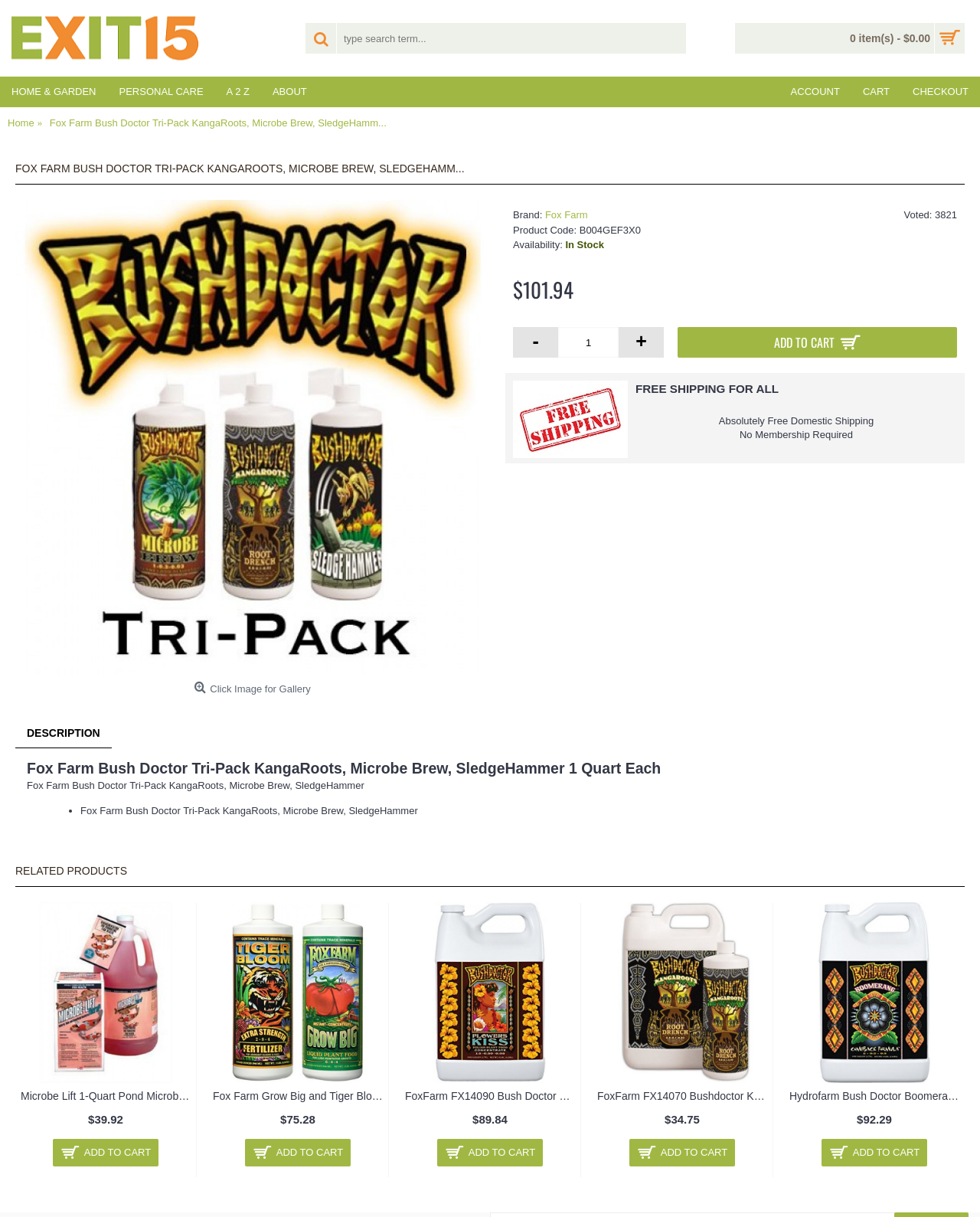Please identify the bounding box coordinates of the clickable area that will fulfill the following instruction: "go to checkout". The coordinates should be in the format of four float numbers between 0 and 1, i.e., [left, top, right, bottom].

[0.92, 0.063, 1.0, 0.088]